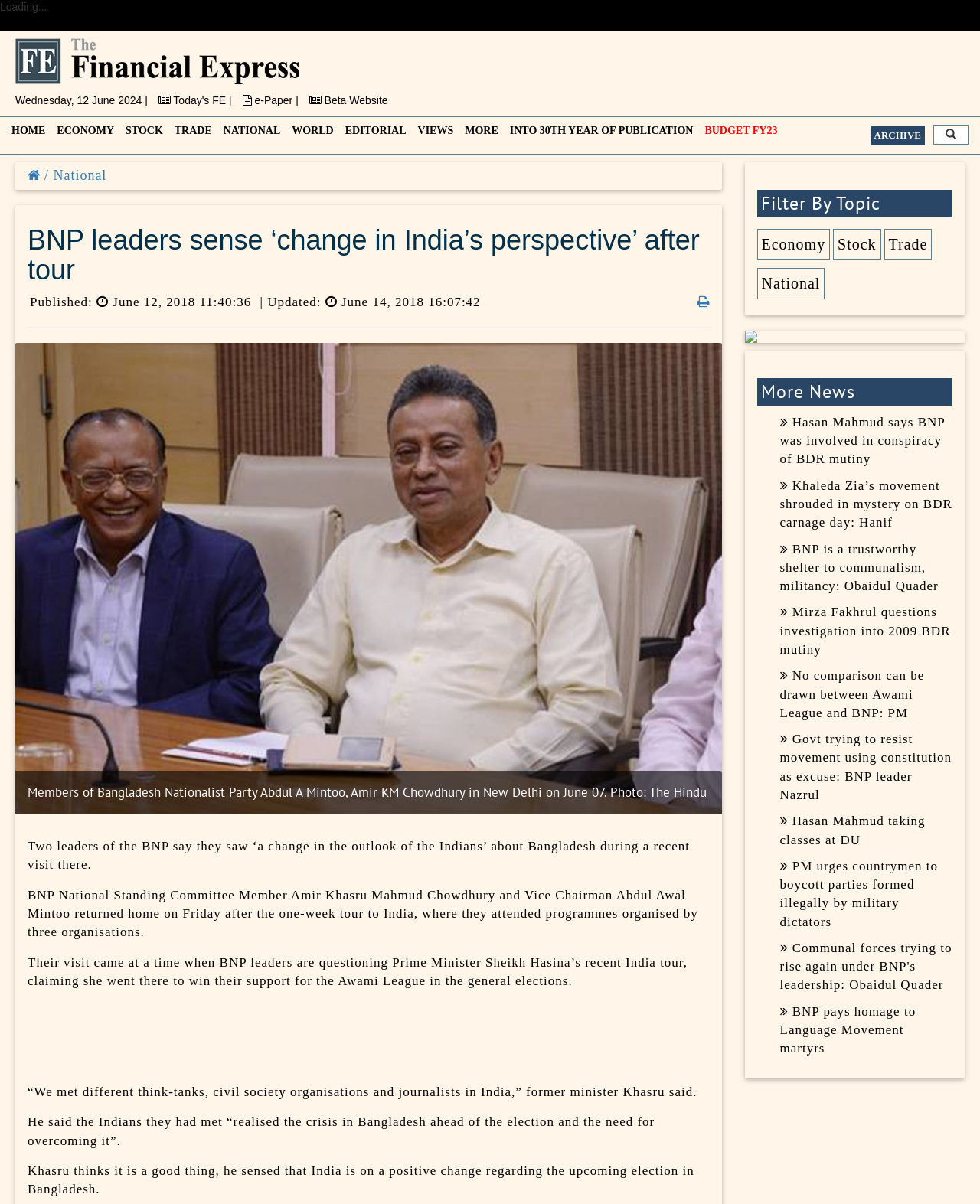Identify the bounding box coordinates of the region that needs to be clicked to carry out this instruction: "View 'Hasan Mahmud says BNP was involved in conspiracy of BDR mutiny' news". Provide these coordinates as four float numbers ranging from 0 to 1, i.e., [left, top, right, bottom].

[0.796, 0.344, 0.964, 0.387]